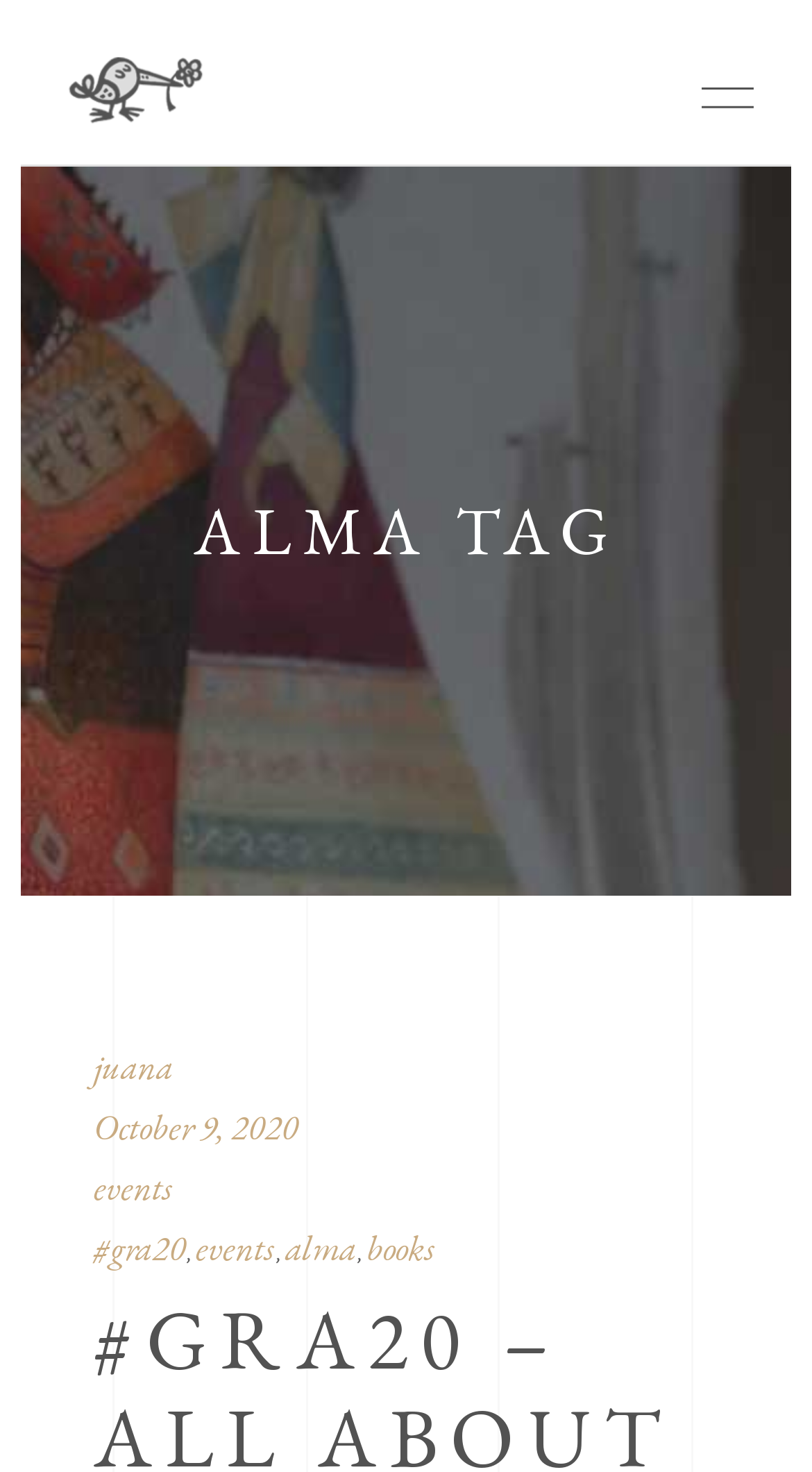Please identify the bounding box coordinates of the area that needs to be clicked to follow this instruction: "Click on the mobile logo".

[0.073, 0.014, 0.253, 0.113]